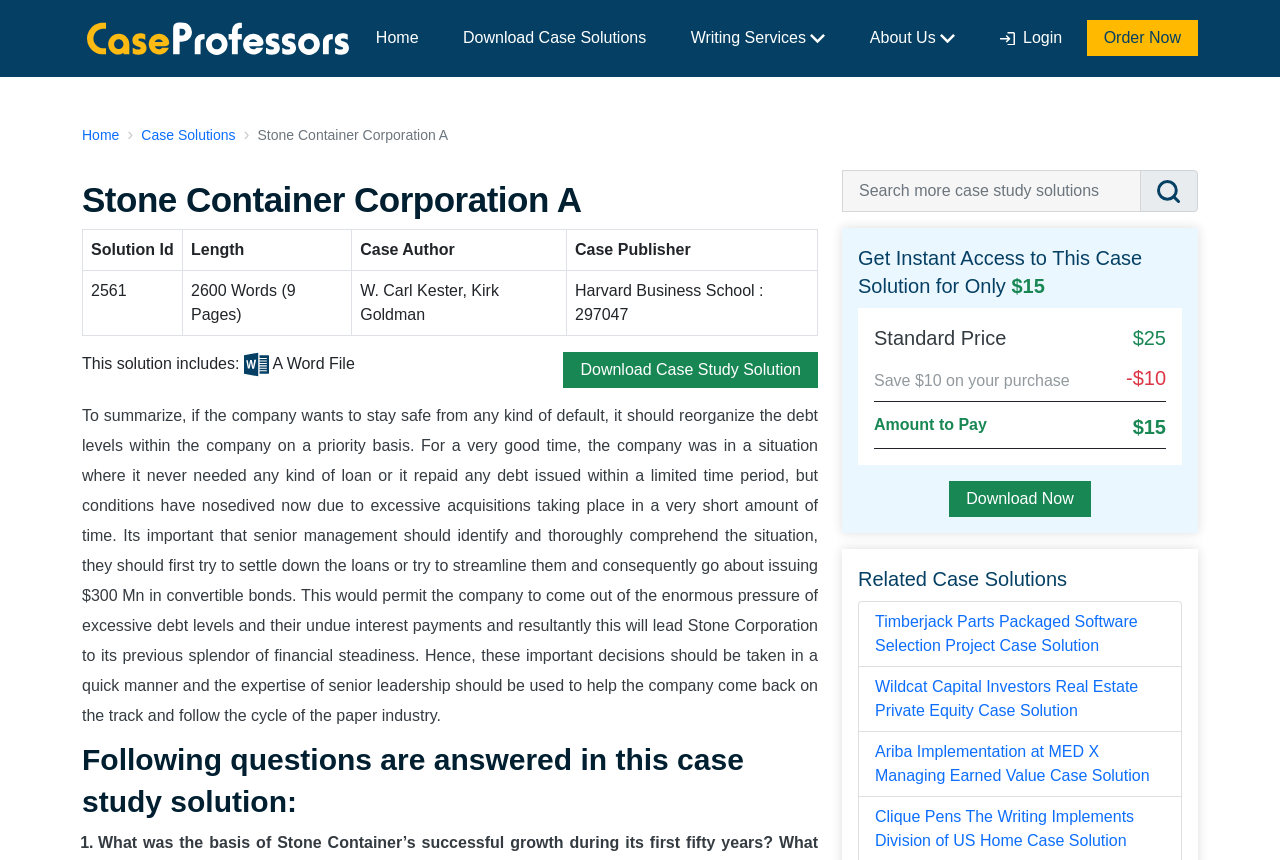Find the bounding box coordinates for the UI element whose description is: "Loading...". The coordinates should be four float numbers between 0 and 1, in the format [left, top, right, bottom].

[0.892, 0.199, 0.935, 0.245]